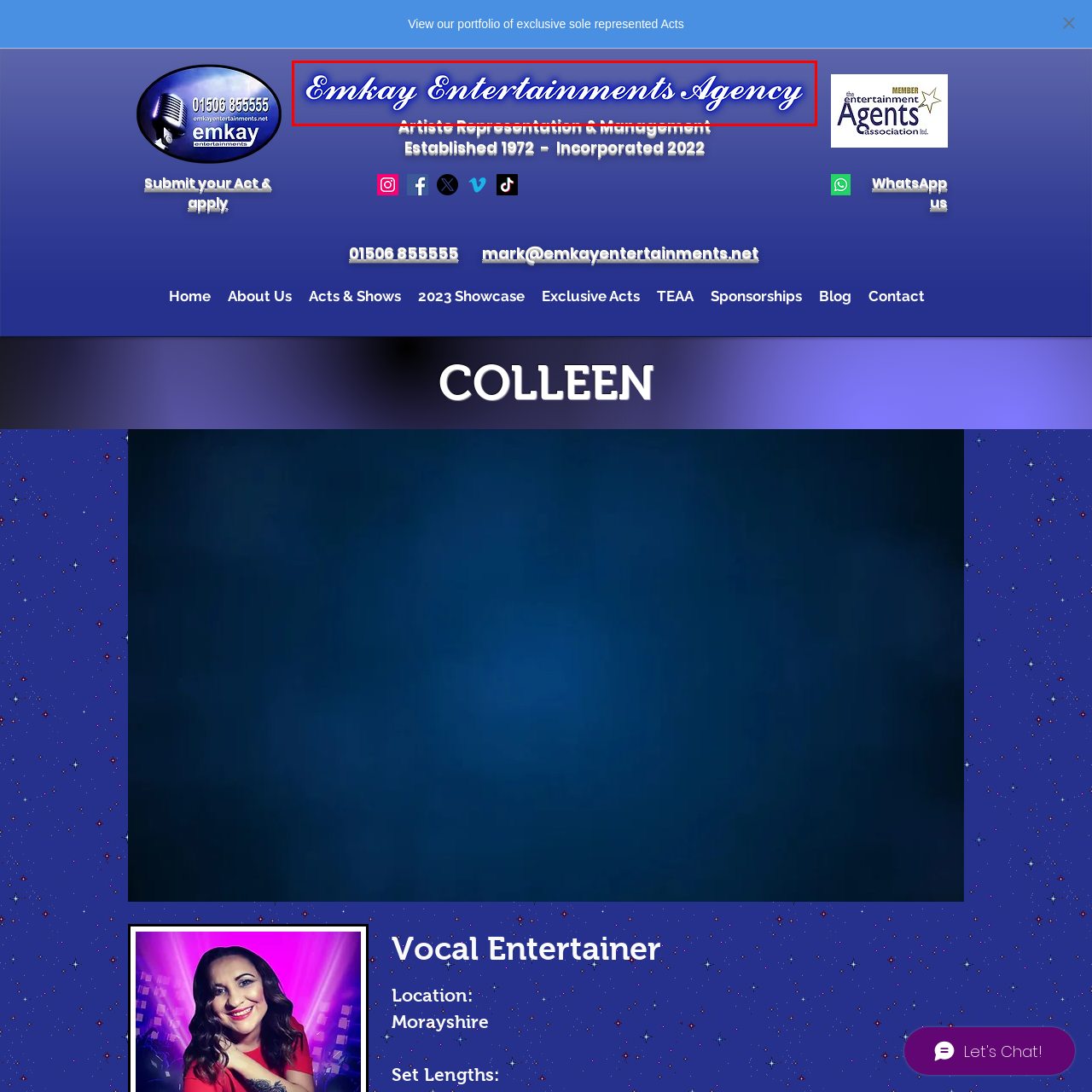Look closely at the image highlighted in red, What is the focus of the Emkay Entertainments Agency? 
Respond with a single word or phrase.

managing artistic talent